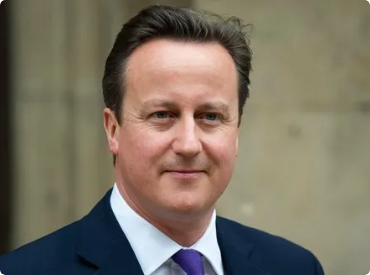What is the title of the article associated with the image?
From the image, provide a succinct answer in one word or a short phrase.

David Cameron kicks off Port City Colombo’s Global Investment Drive